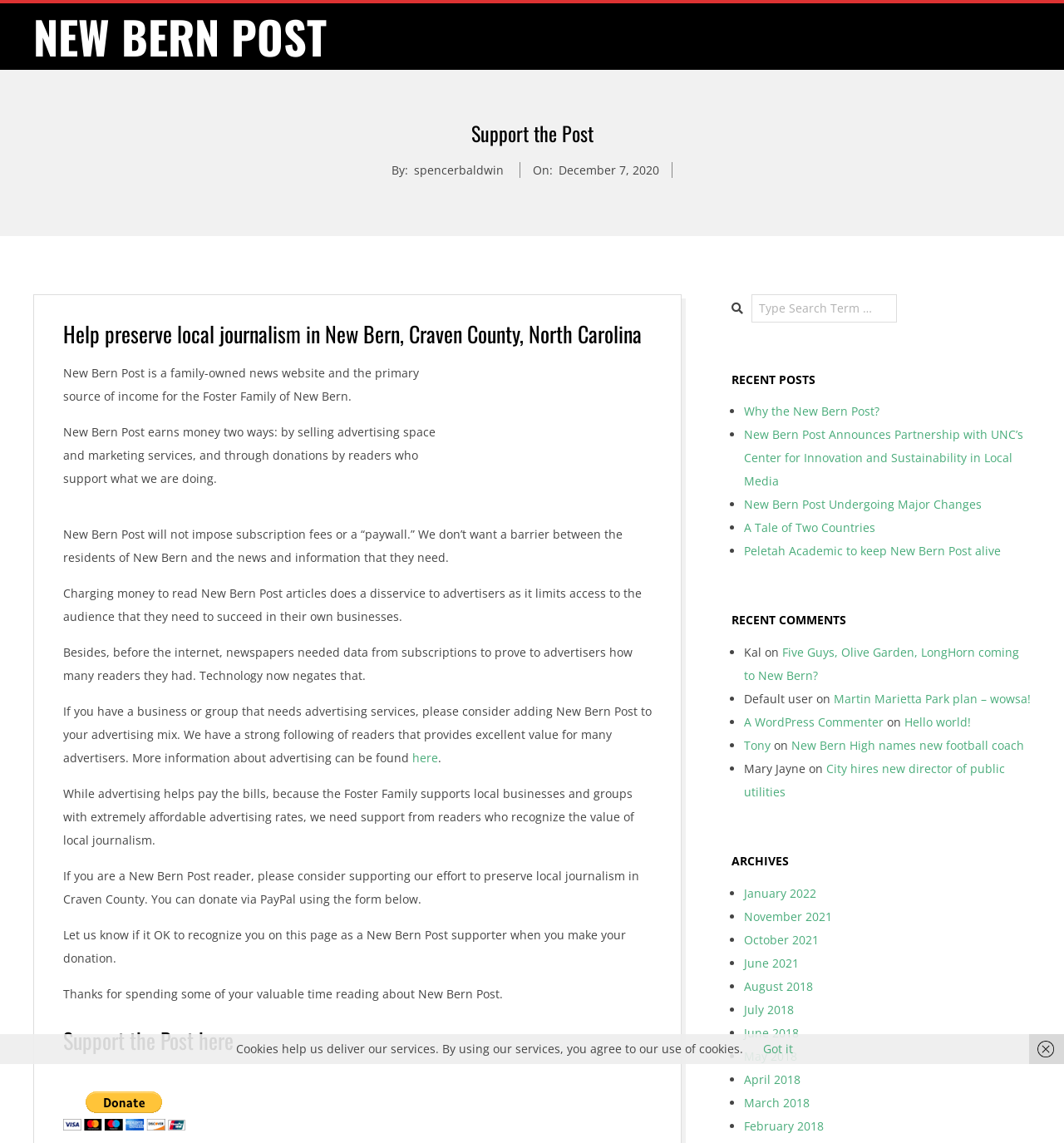Please find the top heading of the webpage and generate its text.

Support the Post